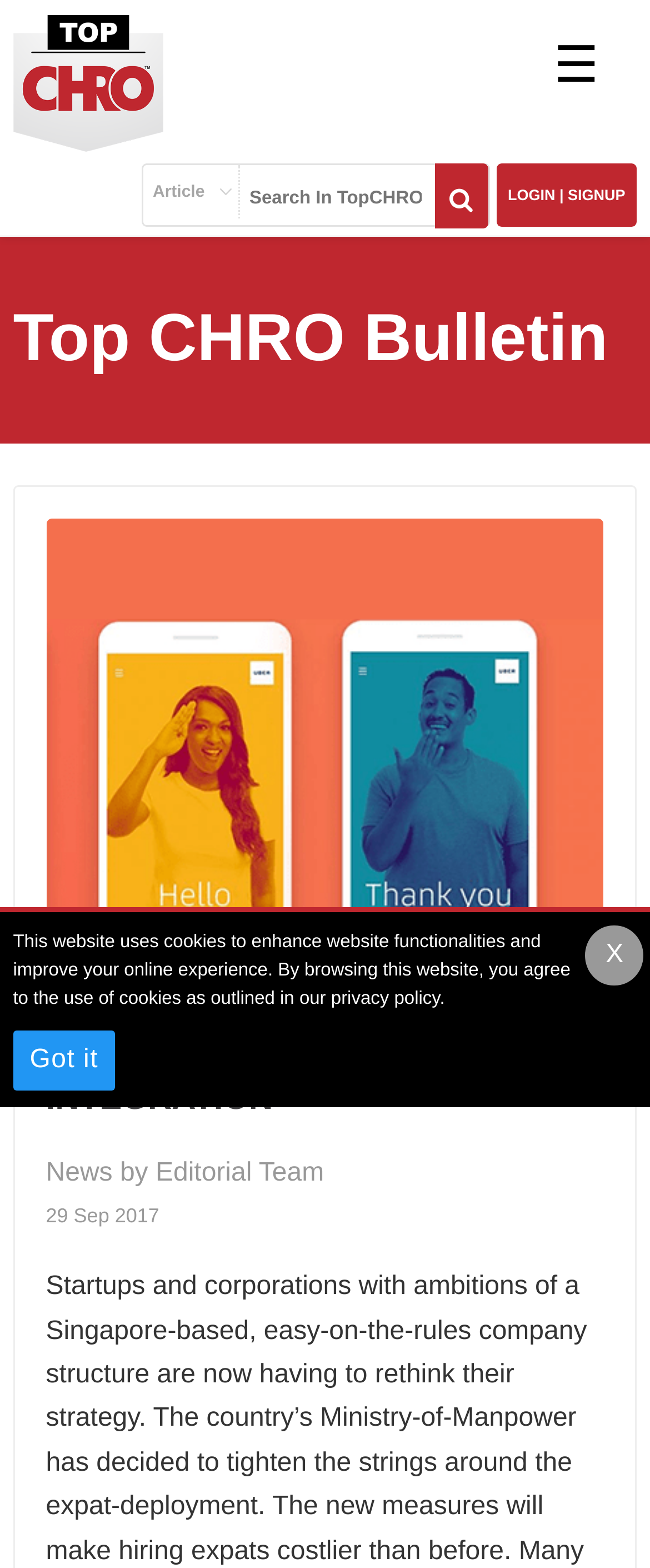Using the webpage screenshot, find the UI element described by name="SearchText" placeholder="Search In TopCHRO". Provide the bounding box coordinates in the format (top-left x, top-left y, bottom-right x, bottom-right y), ensuring all values are floating point numbers between 0 and 1.

[0.368, 0.105, 0.75, 0.143]